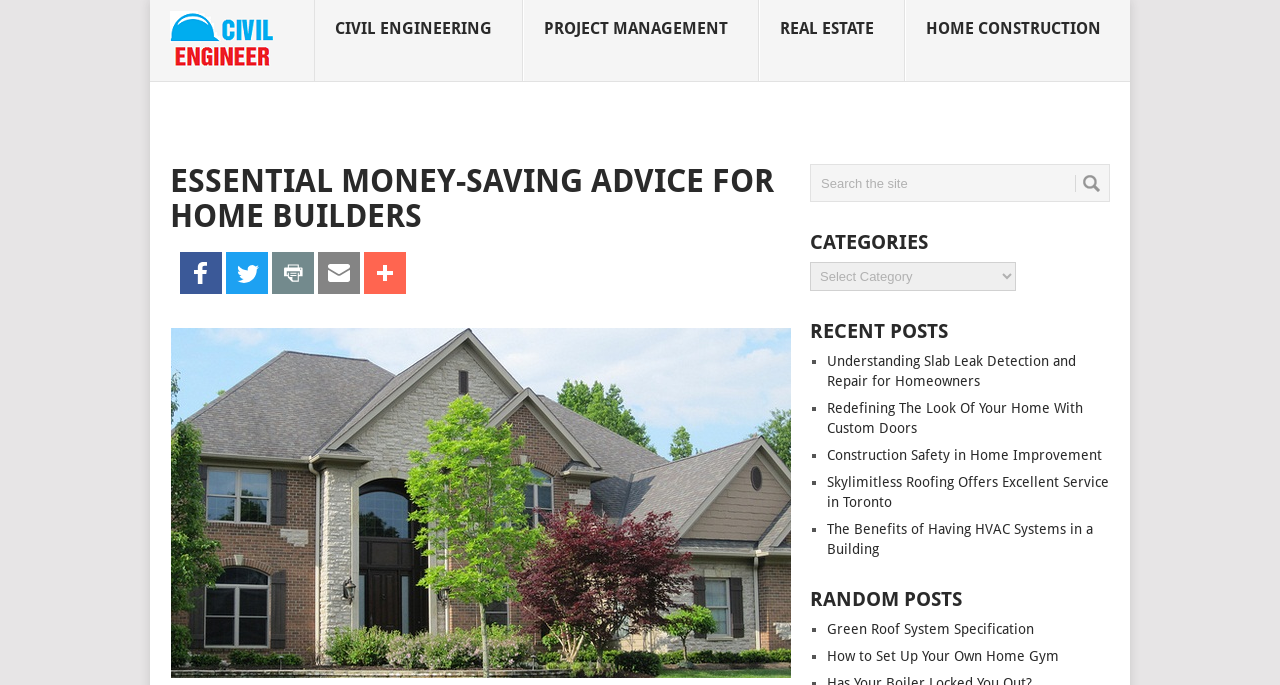Please identify the bounding box coordinates of where to click in order to follow the instruction: "Read the 'Understanding Slab Leak Detection and Repair for Homeowners' article".

[0.646, 0.515, 0.841, 0.568]